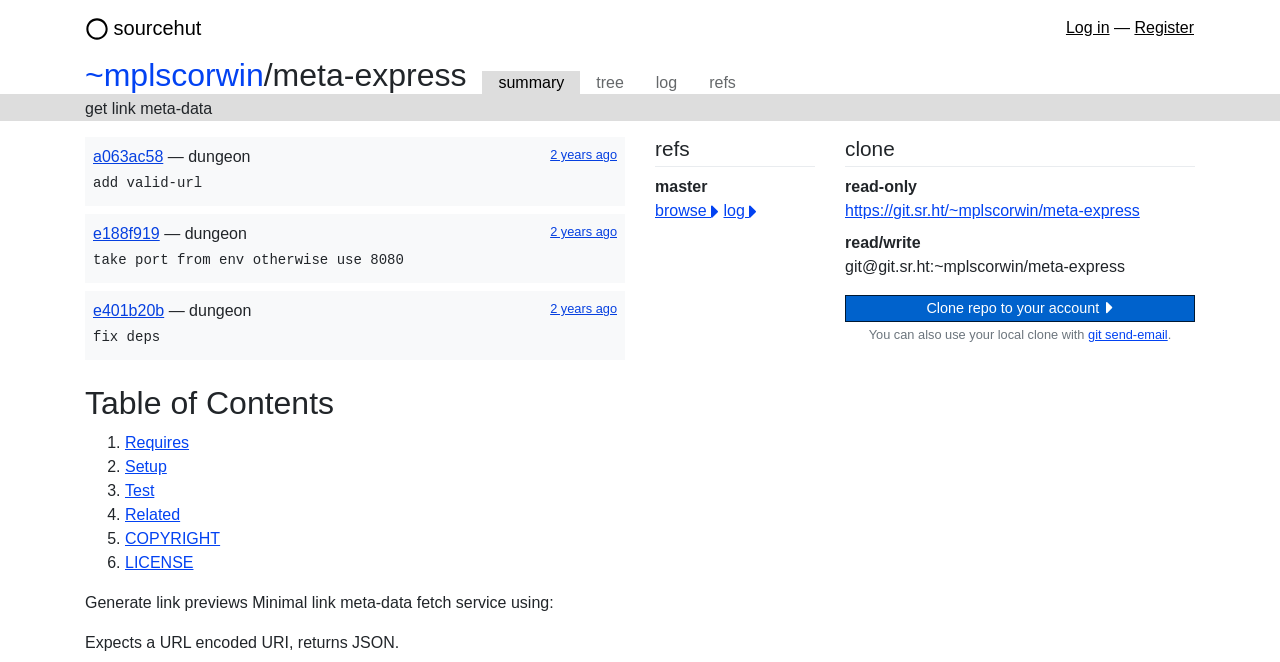Determine the bounding box coordinates of the clickable element necessary to fulfill the instruction: "register". Provide the coordinates as four float numbers within the 0 to 1 range, i.e., [left, top, right, bottom].

[0.886, 0.029, 0.933, 0.054]